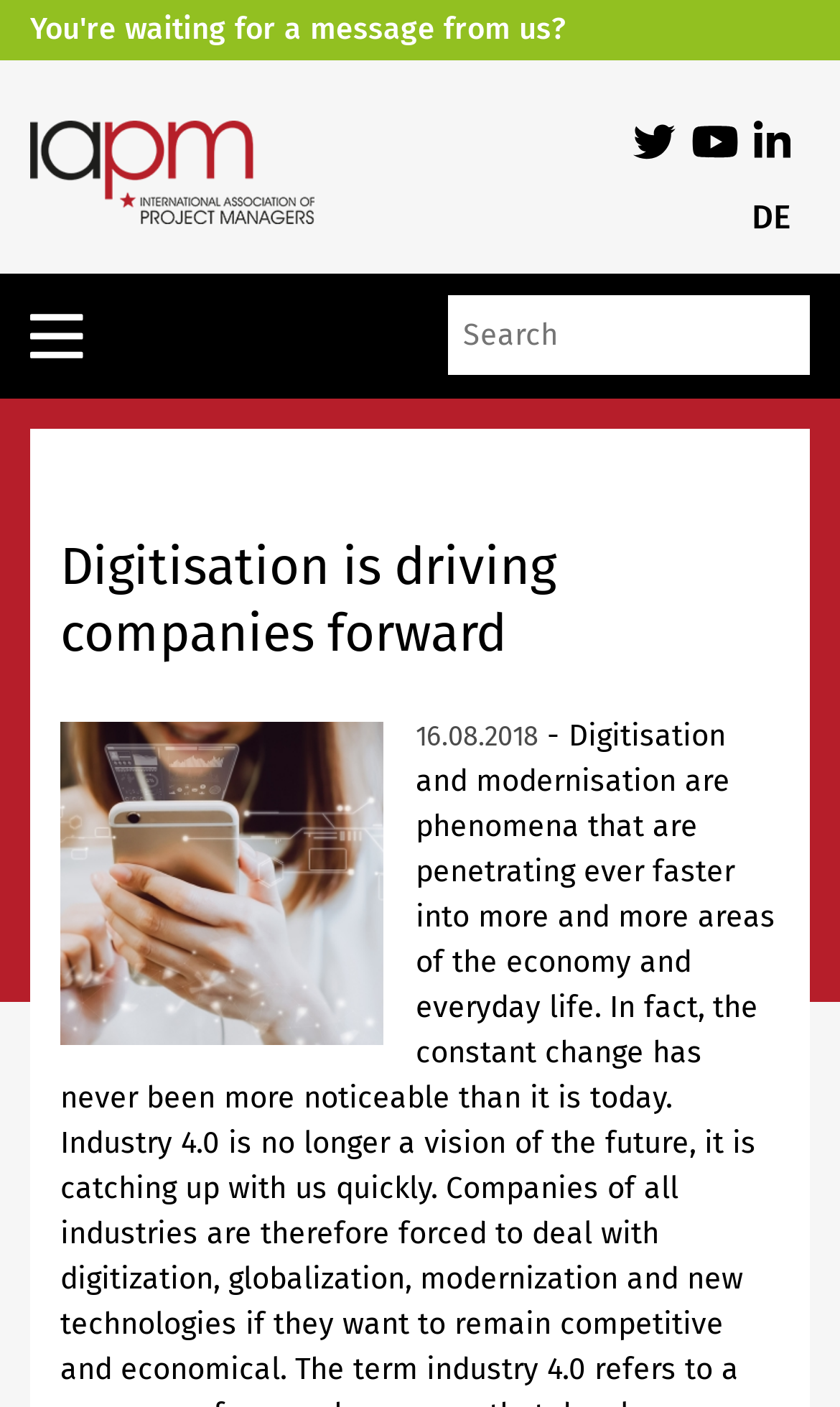Using the format (top-left x, top-left y, bottom-right x, bottom-right y), and given the element description, identify the bounding box coordinates within the screenshot: DE

[0.895, 0.137, 0.941, 0.173]